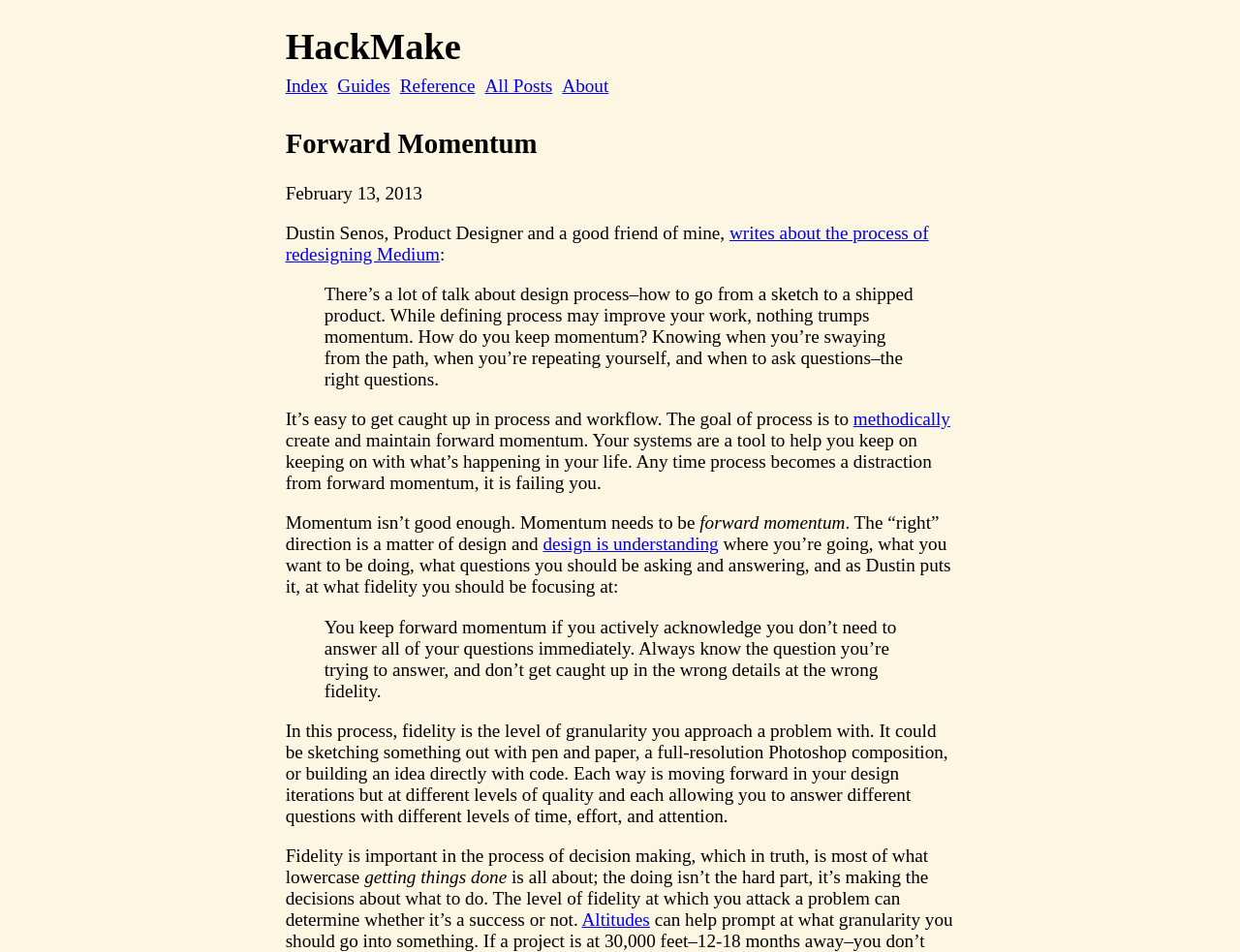What is the name of the website?
Answer the question with a detailed explanation, including all necessary information.

I determined the name of the website by looking at the heading element with the text 'HackMake' at the top of the webpage.